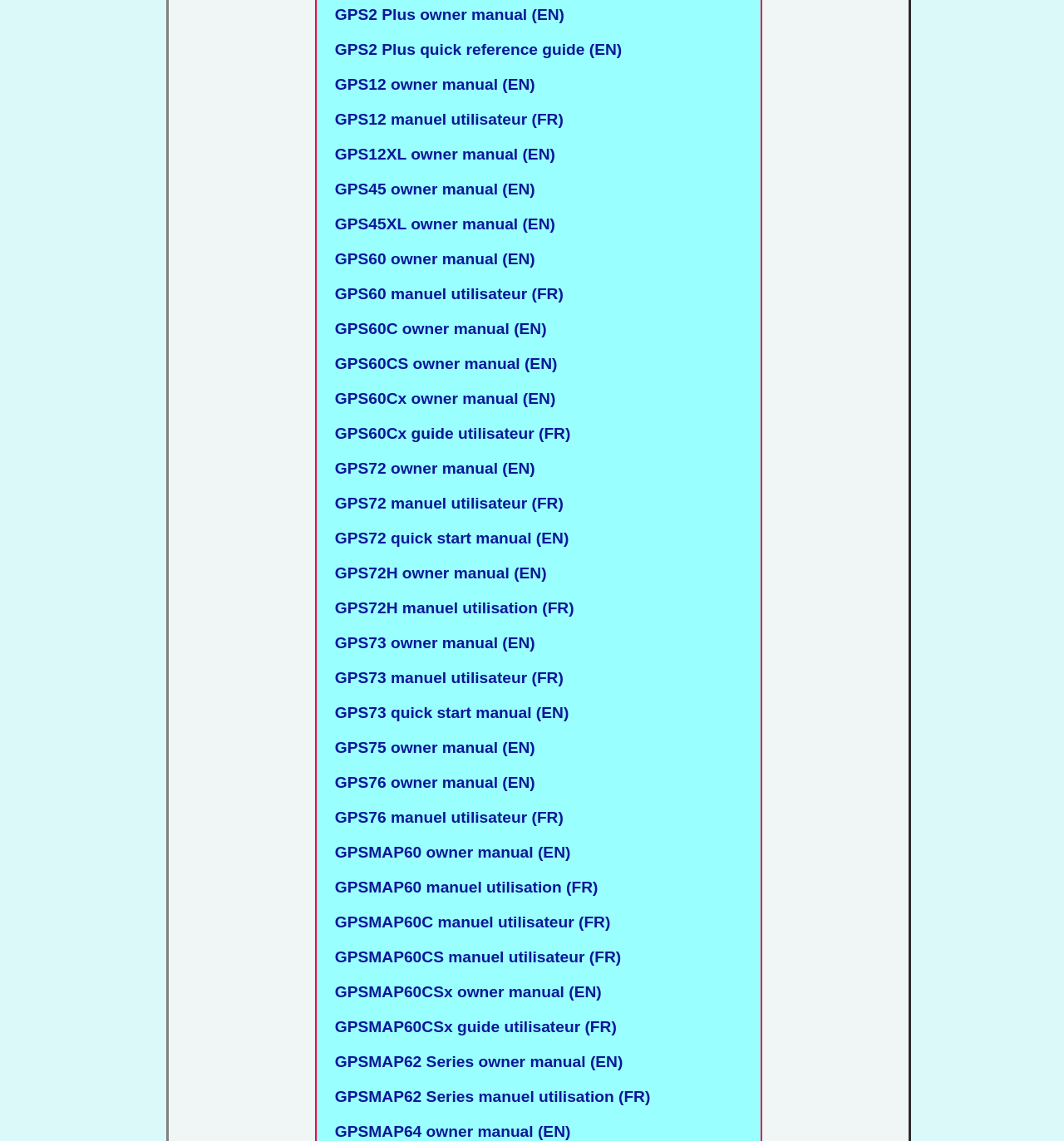Using details from the image, please answer the following question comprehensively:
What is the language of GPS2 Plus owner manual?

I found the answer by looking at the text of the first link, which says 'GPS2 Plus owner manual (EN)'. The '(EN)' part indicates that the language of the manual is English.